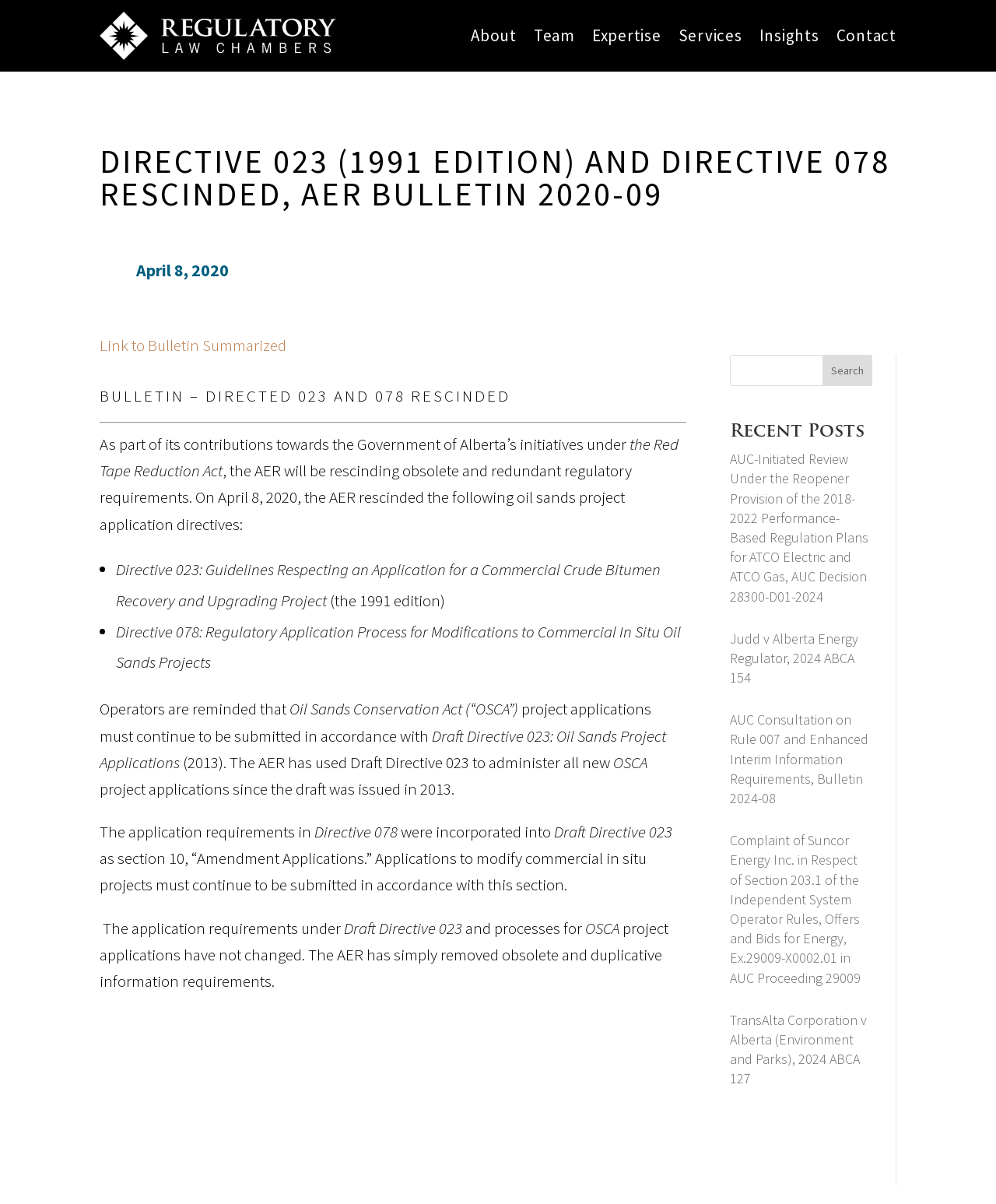Could you locate the bounding box coordinates for the section that should be clicked to accomplish this task: "Click the 'Link to Bulletin Summarized' link".

[0.1, 0.278, 0.288, 0.295]